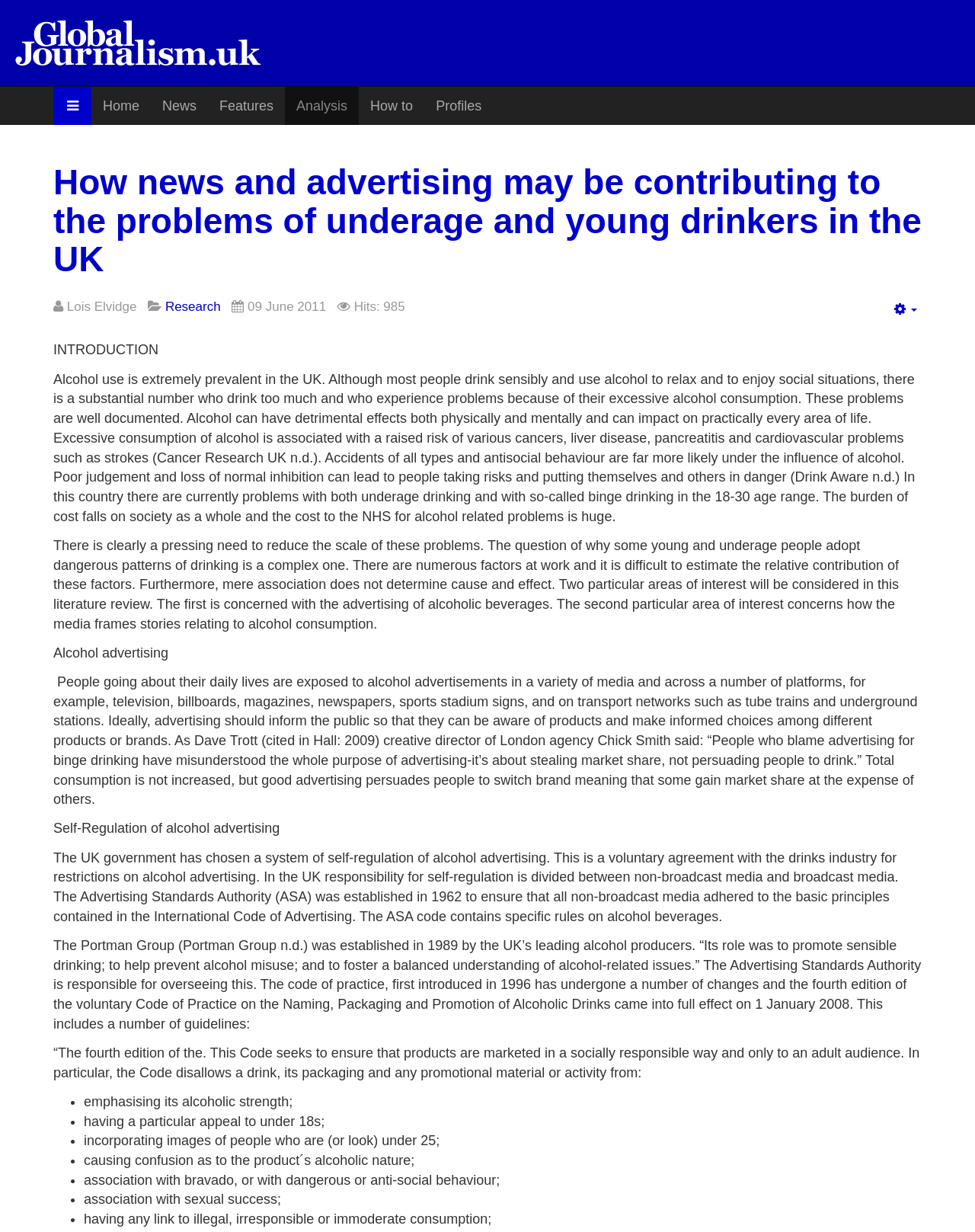What is the name of the agency mentioned in the article?
Using the information presented in the image, please offer a detailed response to the question.

The name of the agency mentioned in the article can be found in the text, which says 'Dave Trott (cited in Hall: 2009) creative director of London agency Chick Smith said...'.